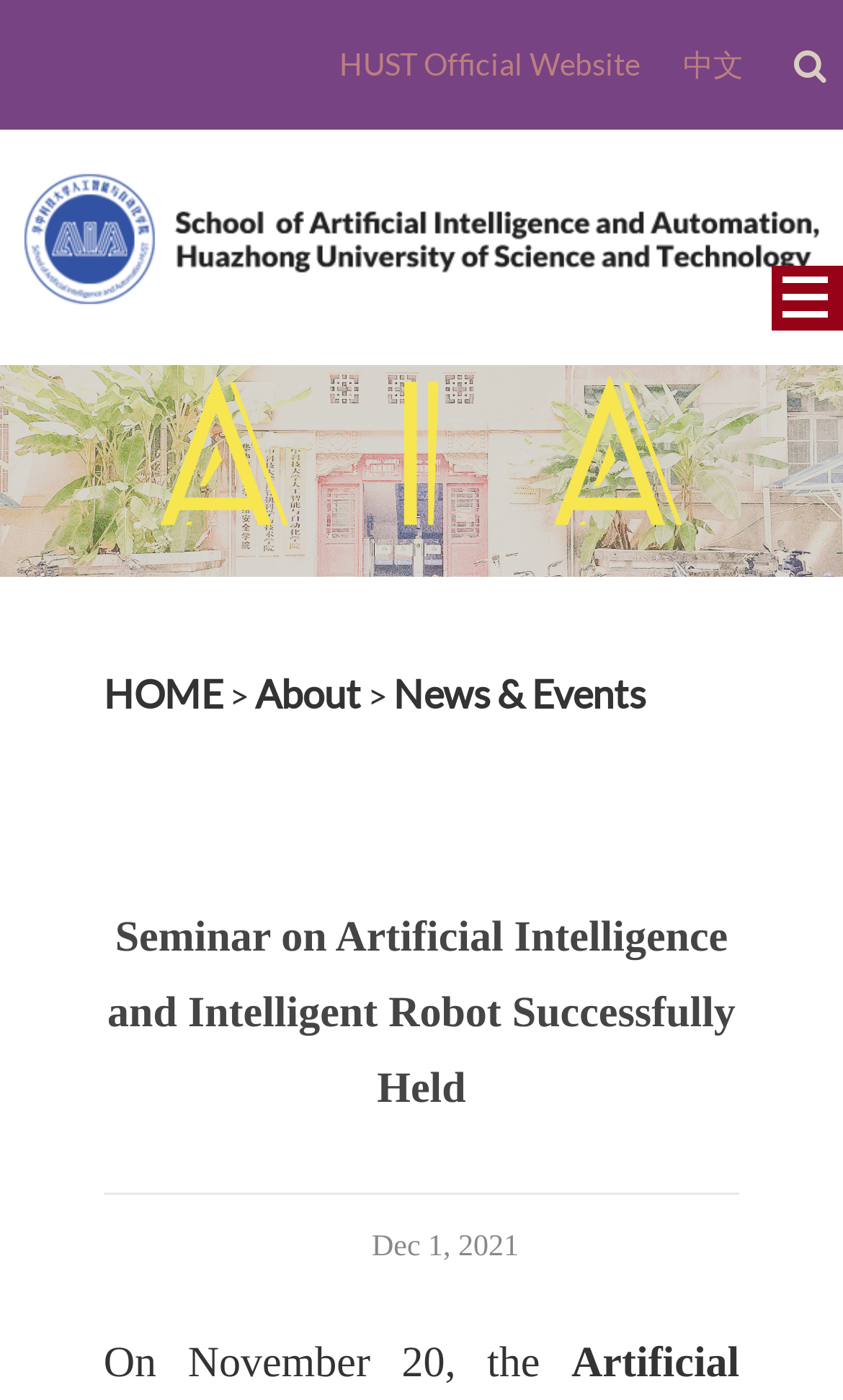What is the topic of the seminar?
Based on the screenshot, respond with a single word or phrase.

Artificial Intelligence and Intelligent Robot